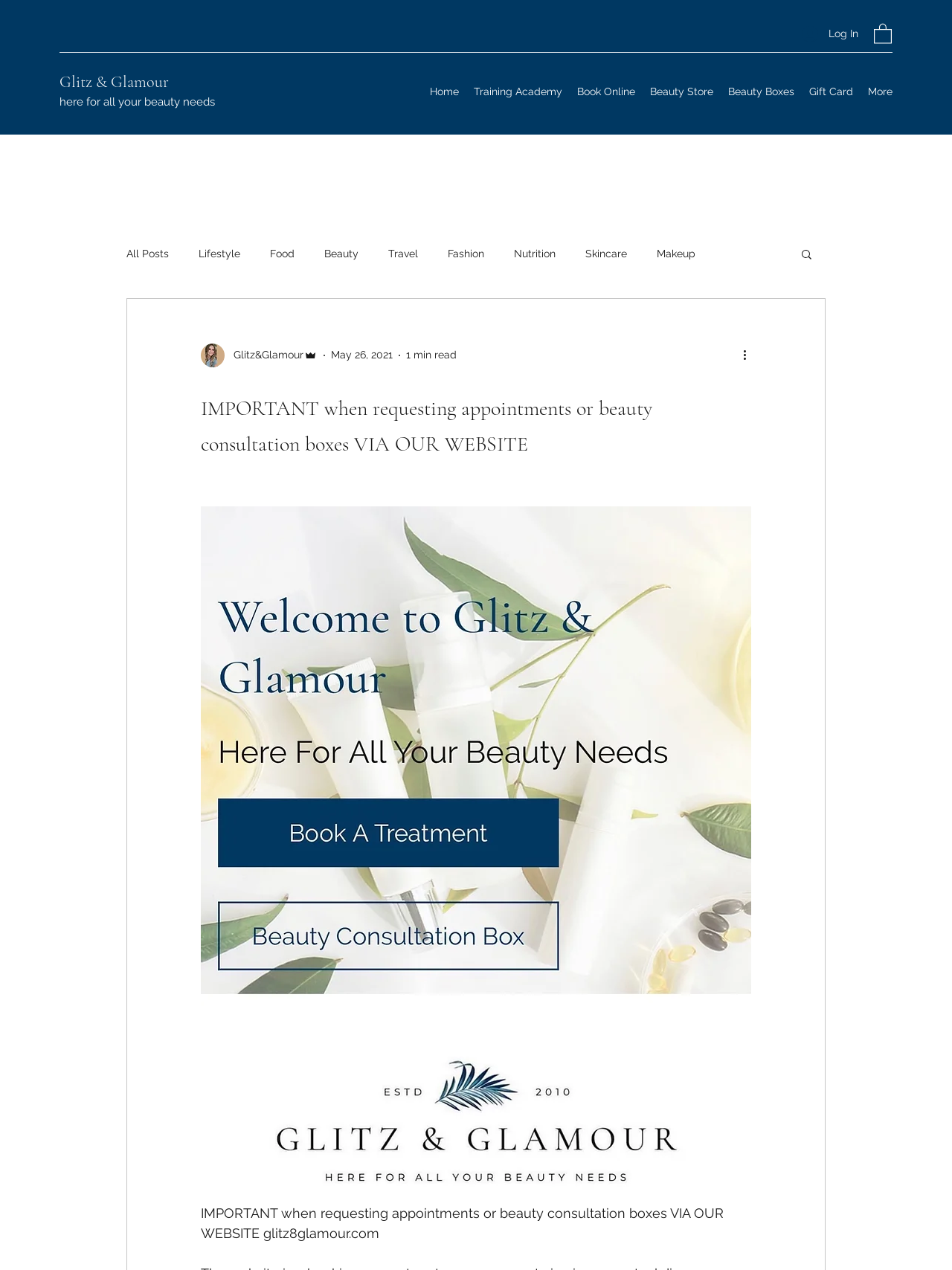What is the function of the 'More actions' button?
Provide an in-depth answer to the question, covering all aspects.

I inferred the function of the 'More actions' button by its name and its location, which suggests that it is used to show more actions or options related to the blog post or the website.